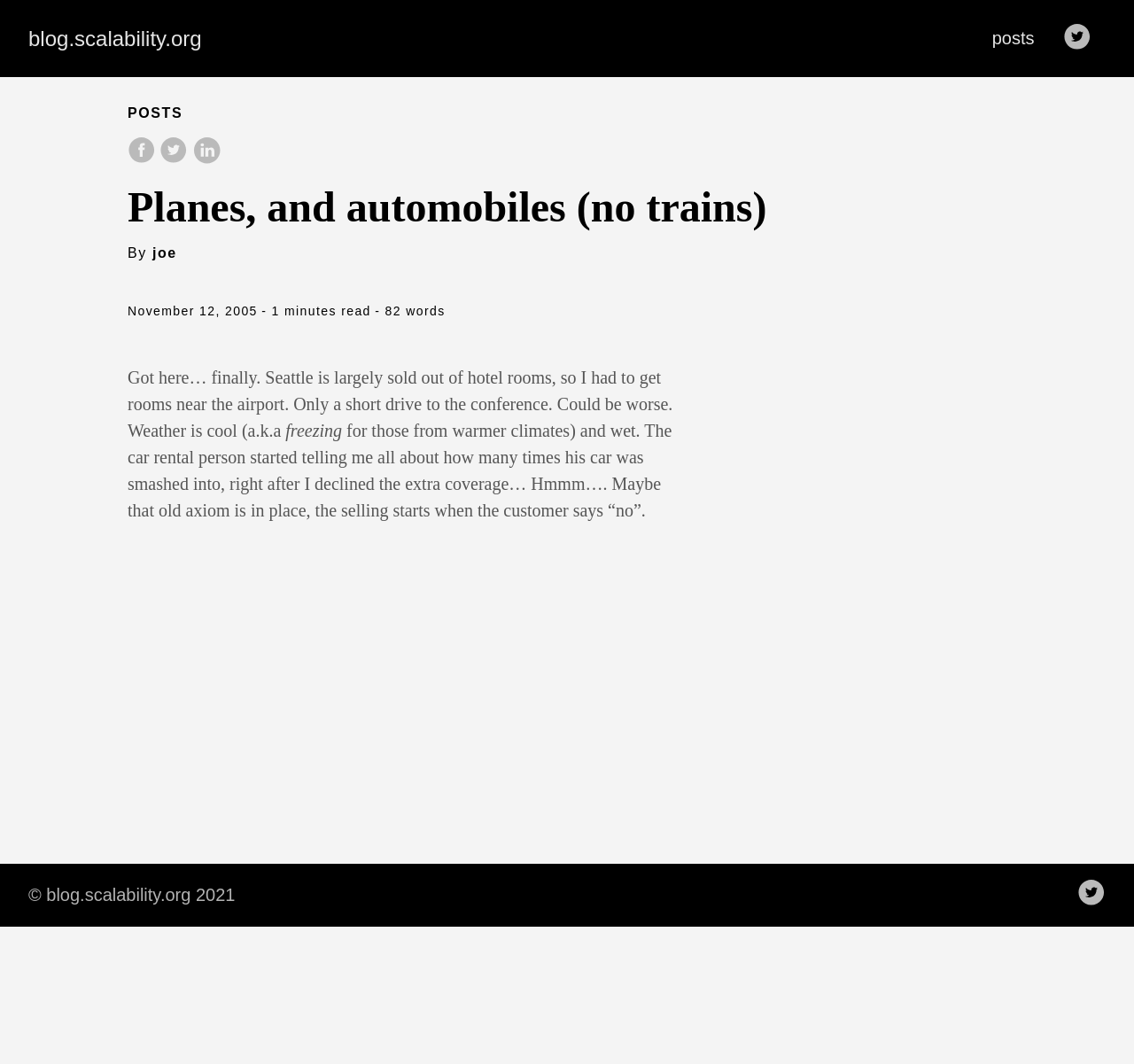Can you find the bounding box coordinates for the UI element given this description: "posts"? Provide the coordinates as four float numbers between 0 and 1: [left, top, right, bottom].

[0.875, 0.027, 0.912, 0.045]